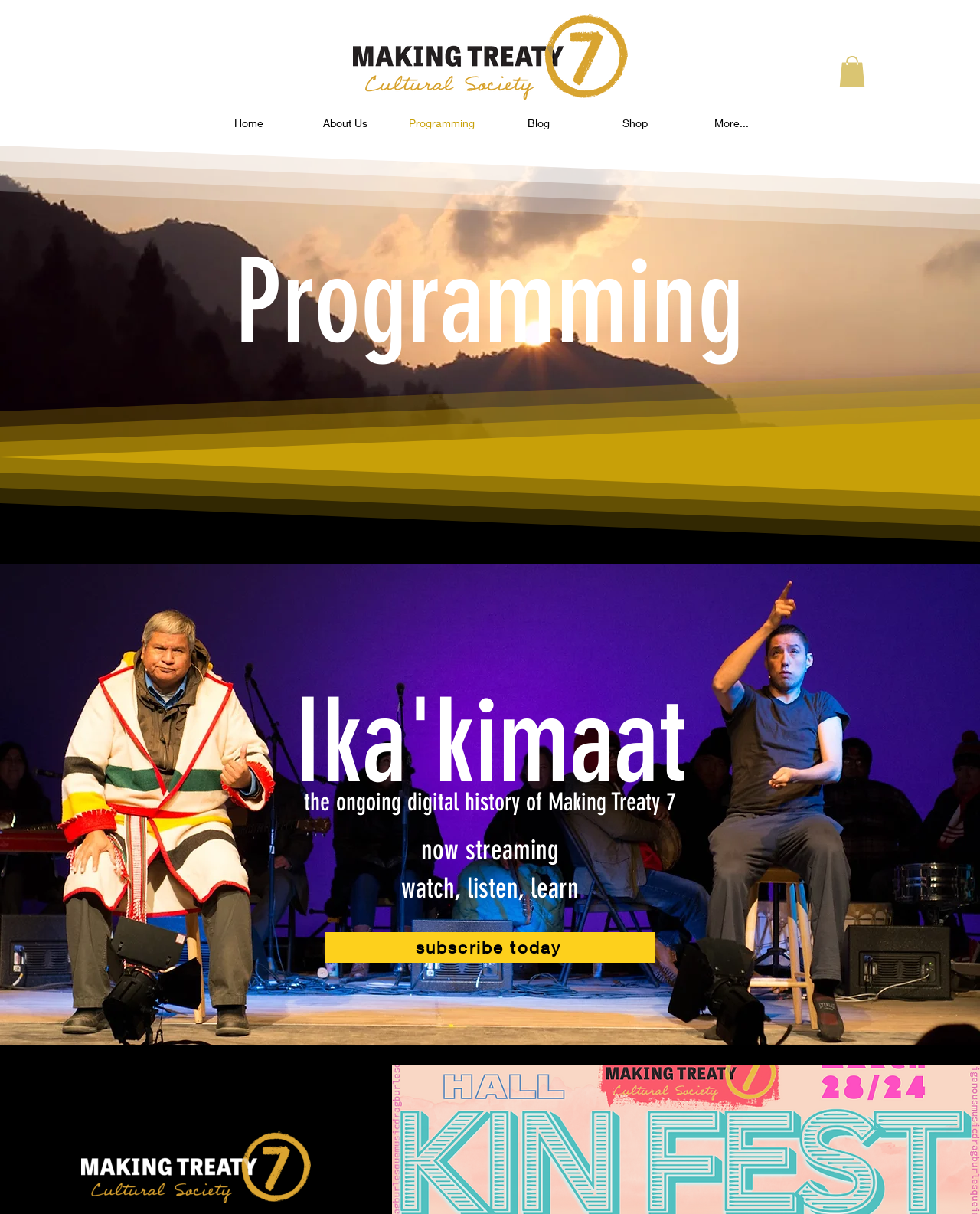Please respond to the question with a concise word or phrase:
What is the first navigation link?

Home